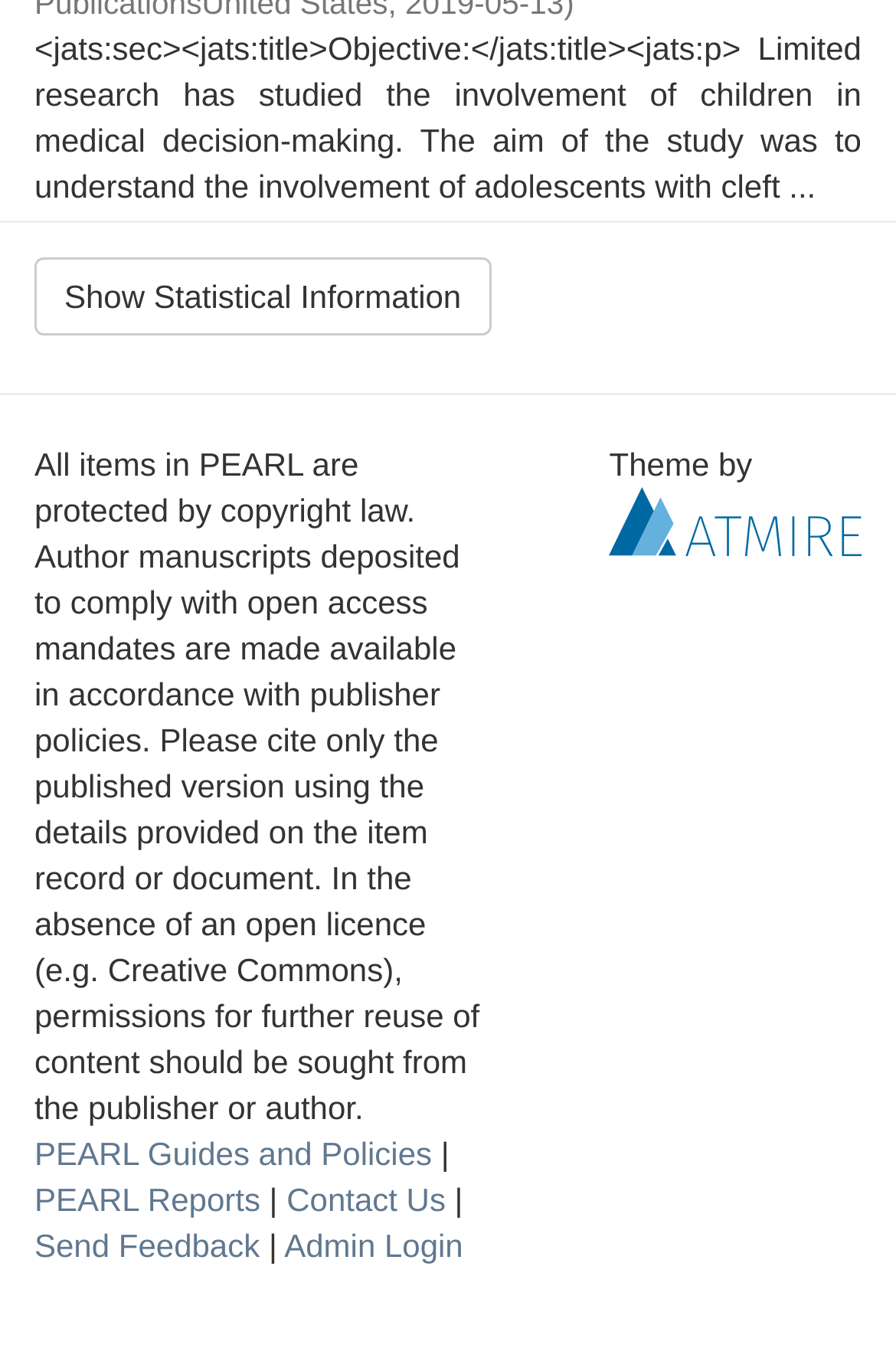Calculate the bounding box coordinates of the UI element given the description: "parent_node: Theme by title="Atmire NV"".

[0.68, 0.373, 0.962, 0.4]